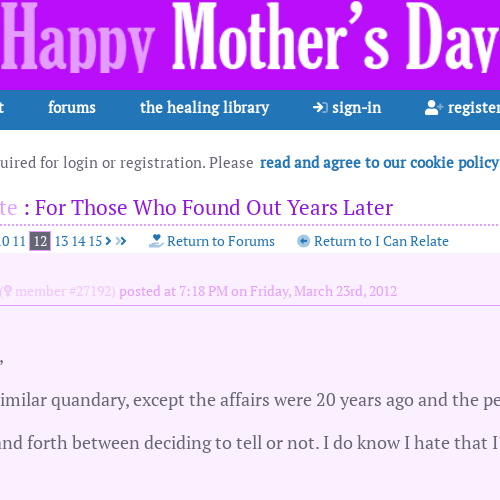What is the timestamp of the user's post?
Please look at the screenshot and answer in one word or a short phrase.

March 23, 2012